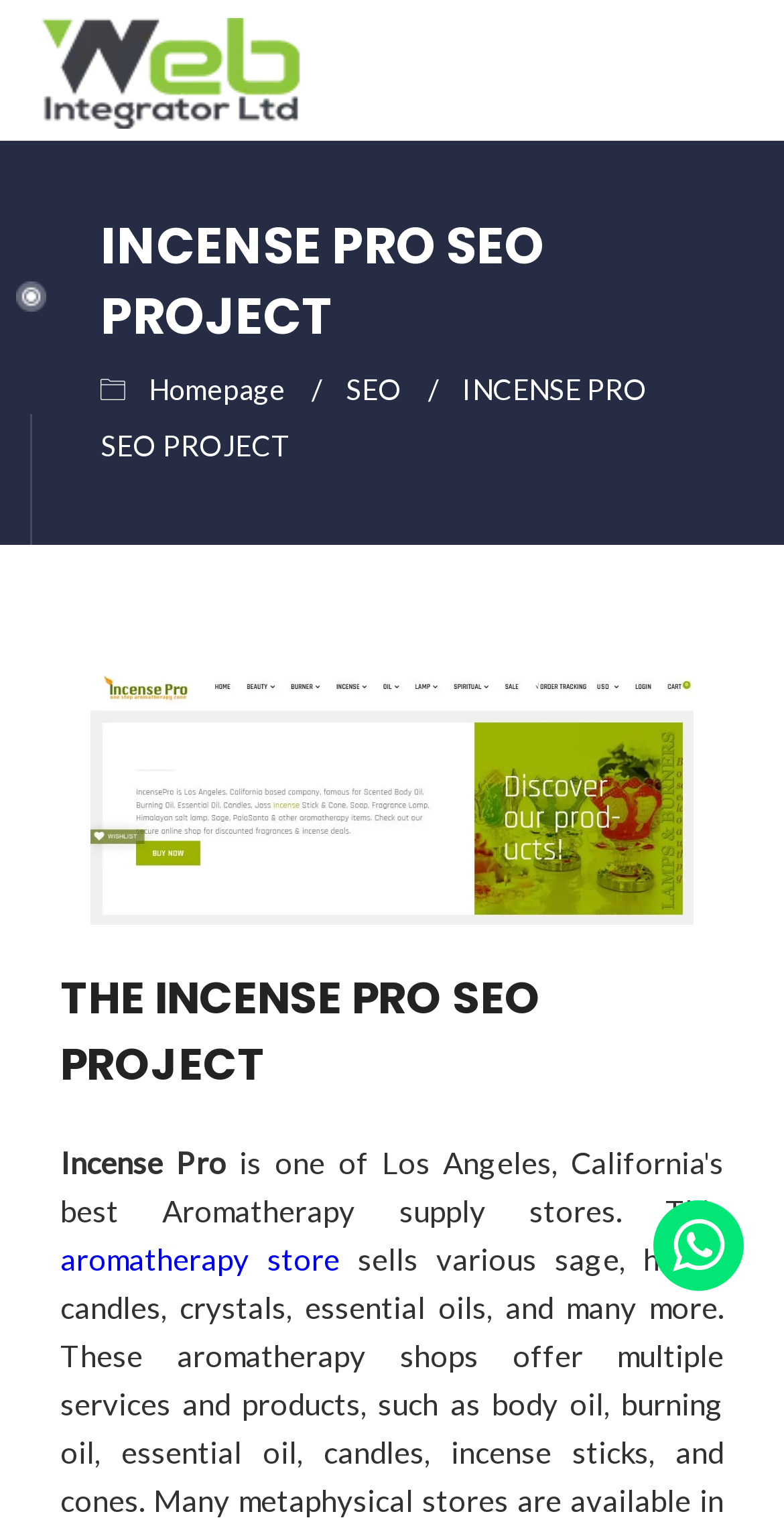Please find the bounding box for the UI component described as follows: "alt="Logo image"".

[0.038, 0.0, 0.397, 0.093]